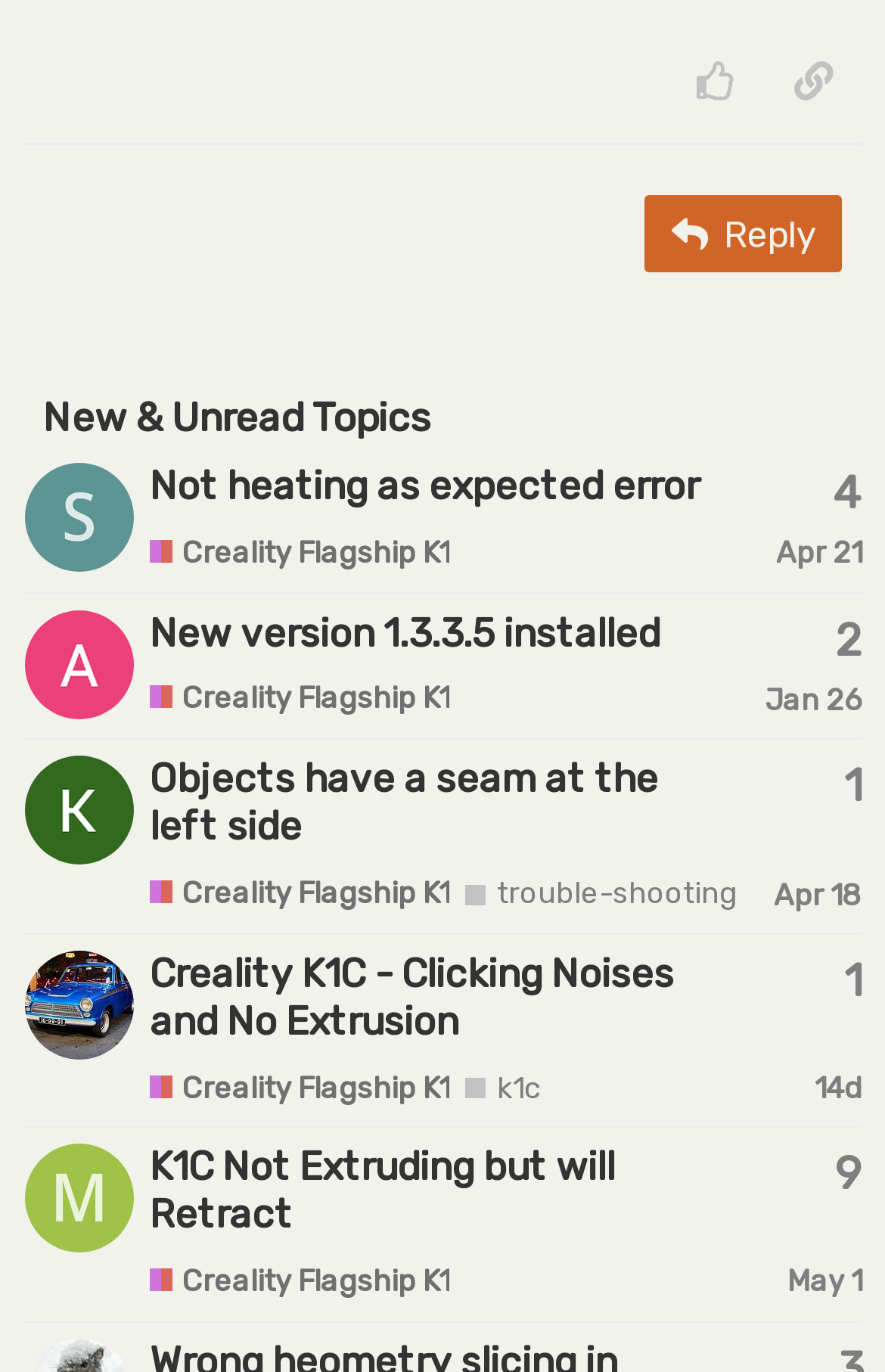Locate the bounding box coordinates of the area that needs to be clicked to fulfill the following instruction: "Read Radon Poisoning: Symptoms, Testing and Treatment". The coordinates should be in the format of four float numbers between 0 and 1, namely [left, top, right, bottom].

None